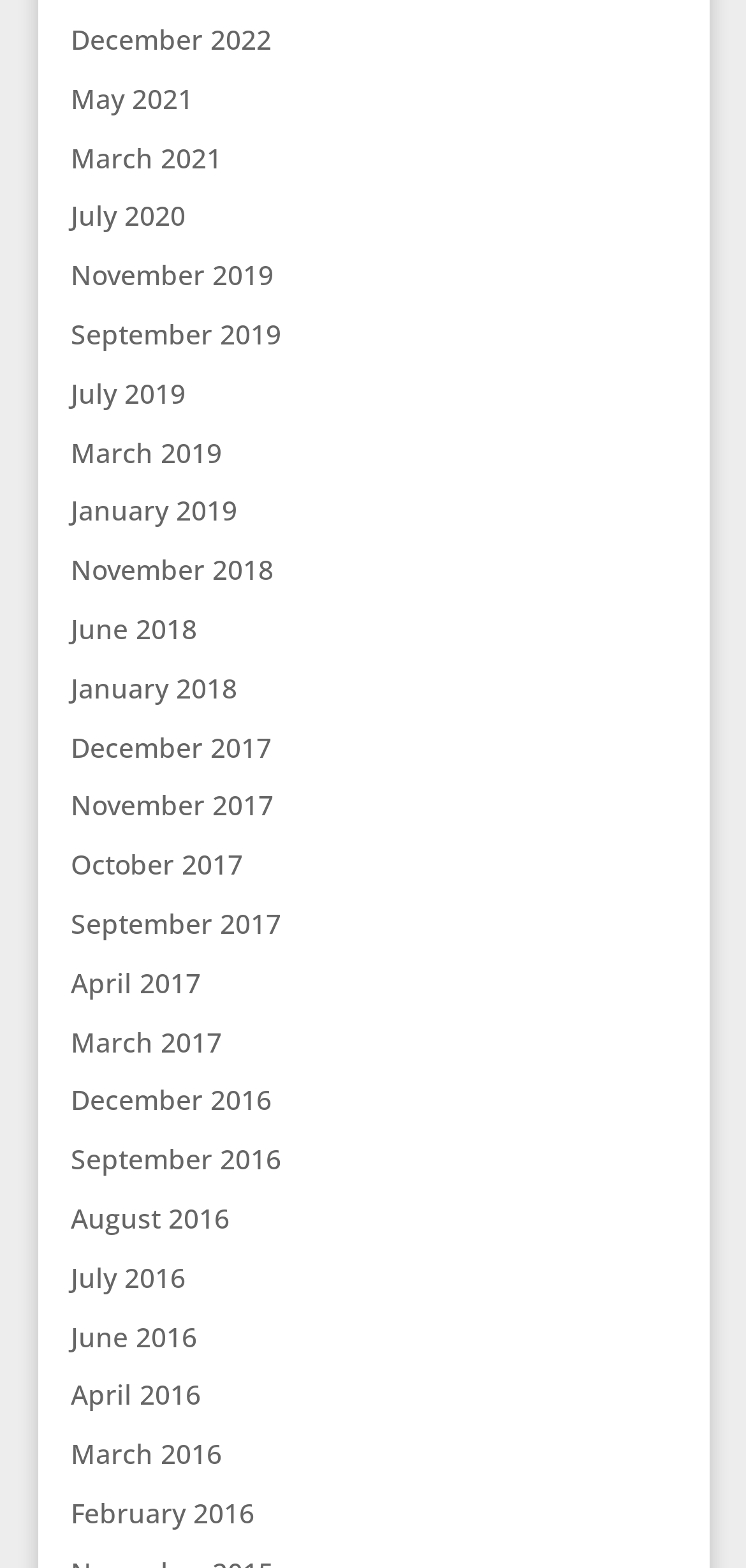Could you find the bounding box coordinates of the clickable area to complete this instruction: "view July 2016"?

[0.095, 0.803, 0.249, 0.826]